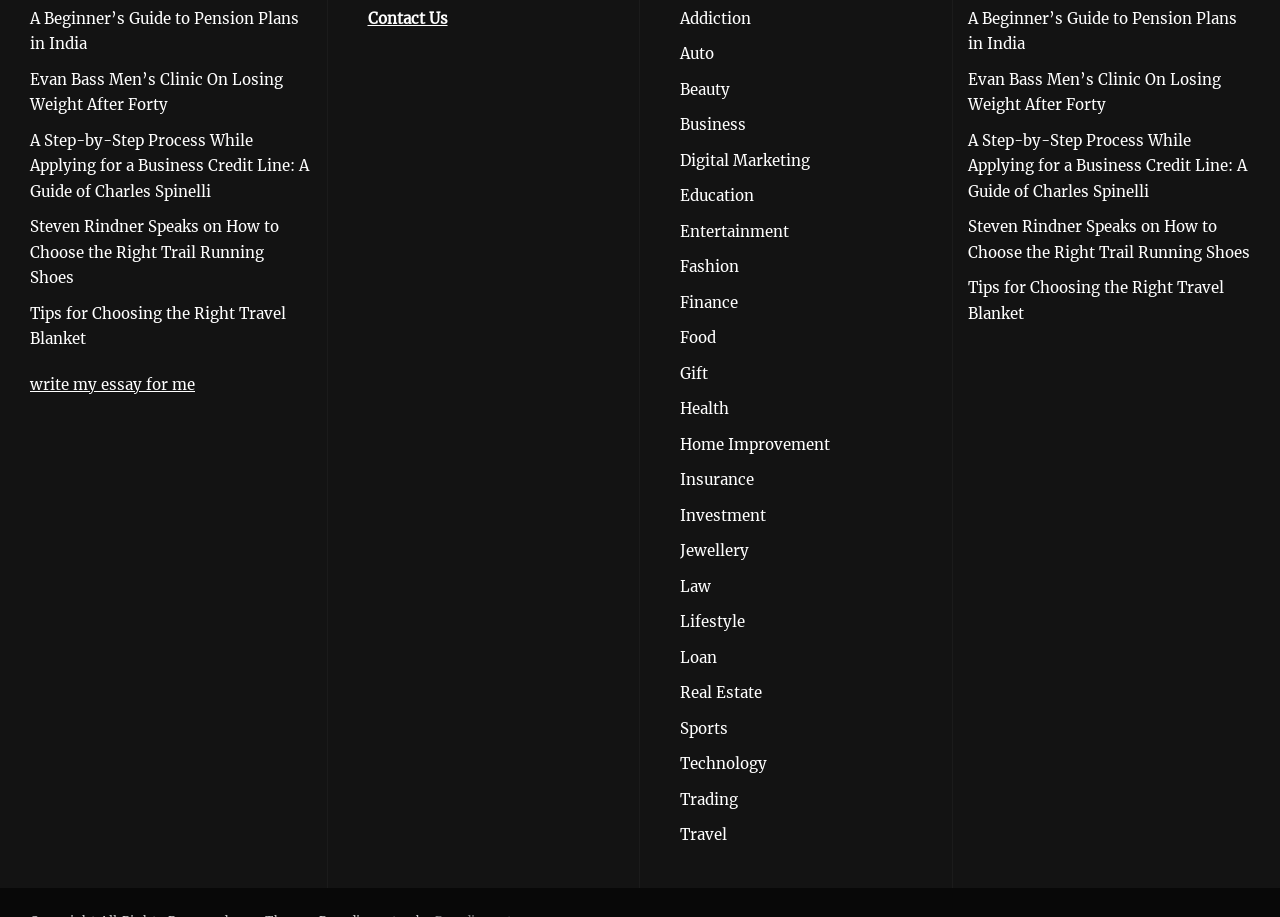Locate the bounding box coordinates of the clickable region to complete the following instruction: "explore health topics."

[0.531, 0.436, 0.57, 0.456]